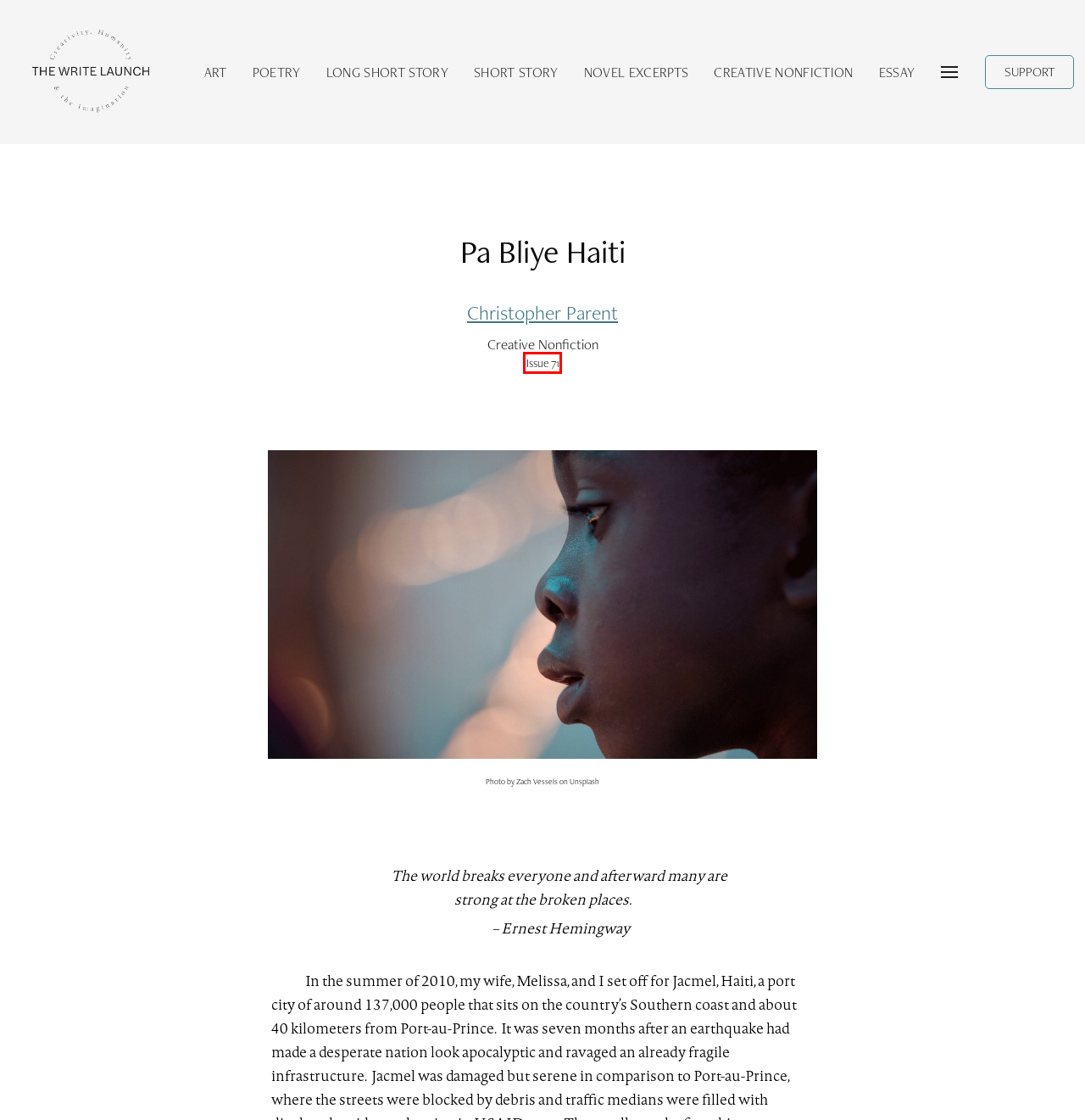Check out the screenshot of a webpage with a red rectangle bounding box. Select the best fitting webpage description that aligns with the new webpage after clicking the element inside the bounding box. Here are the candidates:
A. Issue 71 | The Write Launch
B. Creative Nonfiction | April 2024 Issue | The Write Launch
C. Art | The Write Launch
D. Creative Nonfiction | The Write Launch
E. The Write Launch | A Literary Magazine from bookscover2cover
F. Short Stories | April 2024 Issue | The Write Launch
G. Poetry | The Write Launch
H. Novel Excerpts | April 2024 Issue | The Write Launch

A